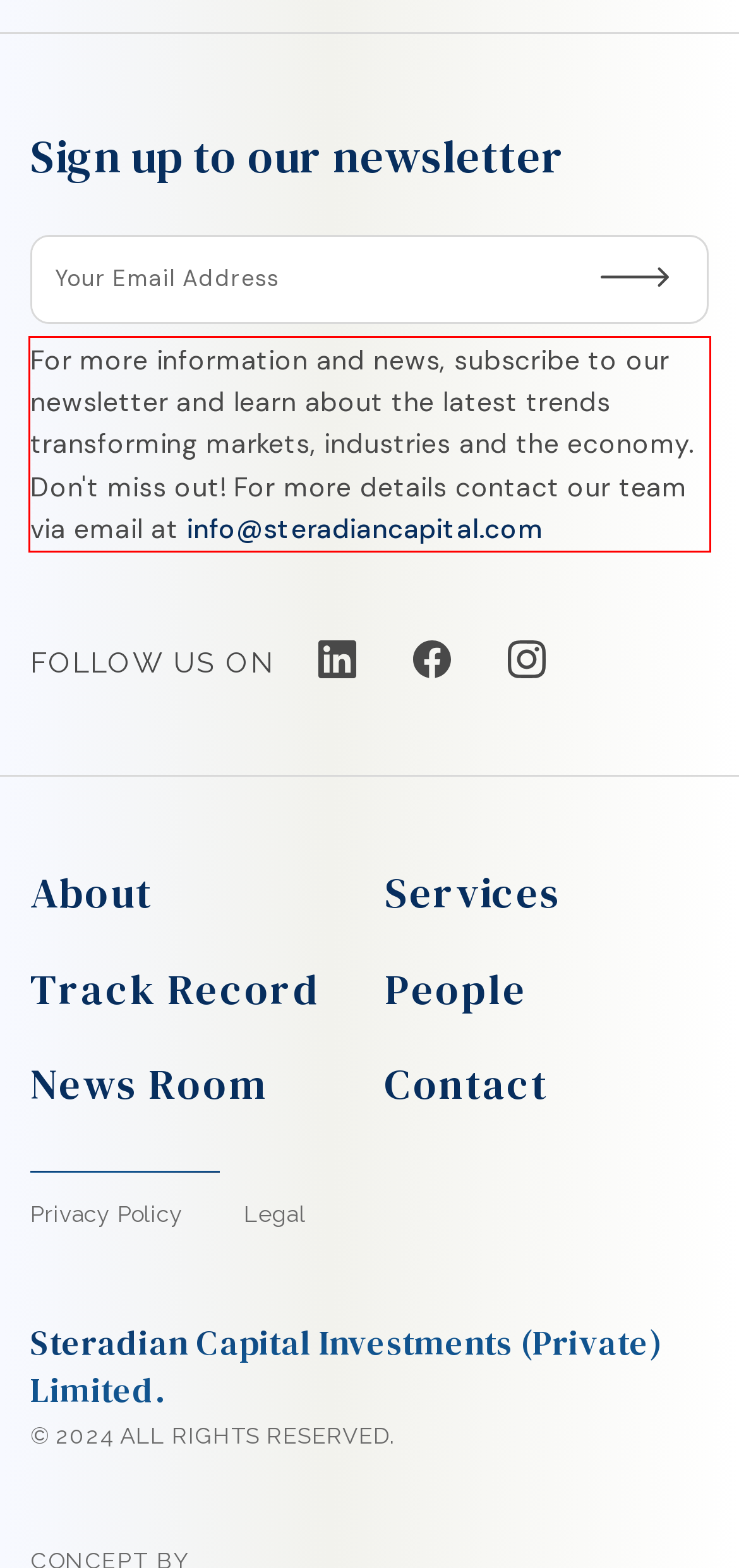You are provided with a screenshot of a webpage featuring a red rectangle bounding box. Extract the text content within this red bounding box using OCR.

For more information and news, subscribe to our newsletter and learn about the latest trends transforming markets, industries and the economy. Don't miss out! For more details contact our team via email at info@steradiancapital.com